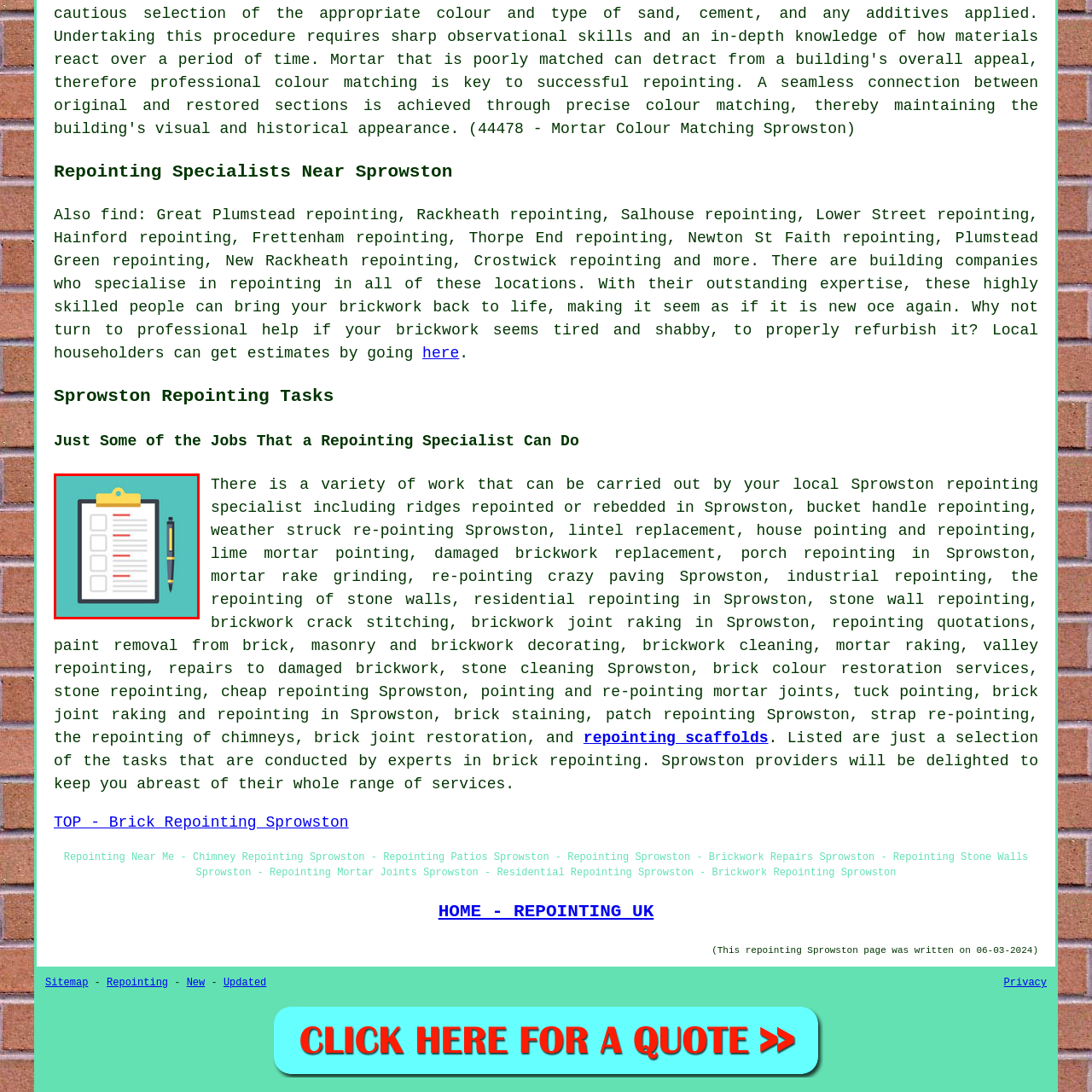Analyze the image encased in the red boundary, What is the background color of the image?
 Respond using a single word or phrase.

Teal